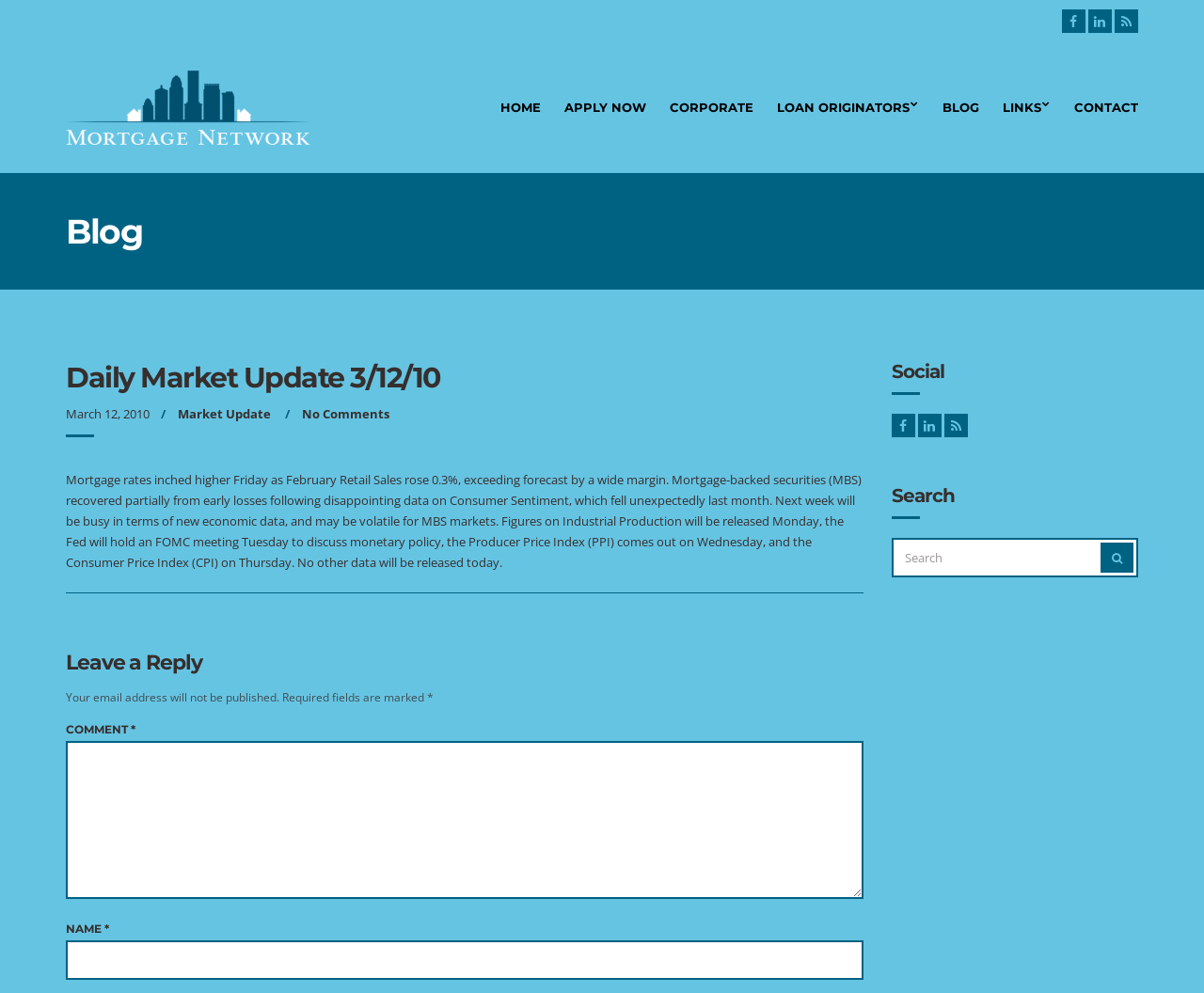Can you find and provide the title of the webpage?

Daily Market Update 3/12/10